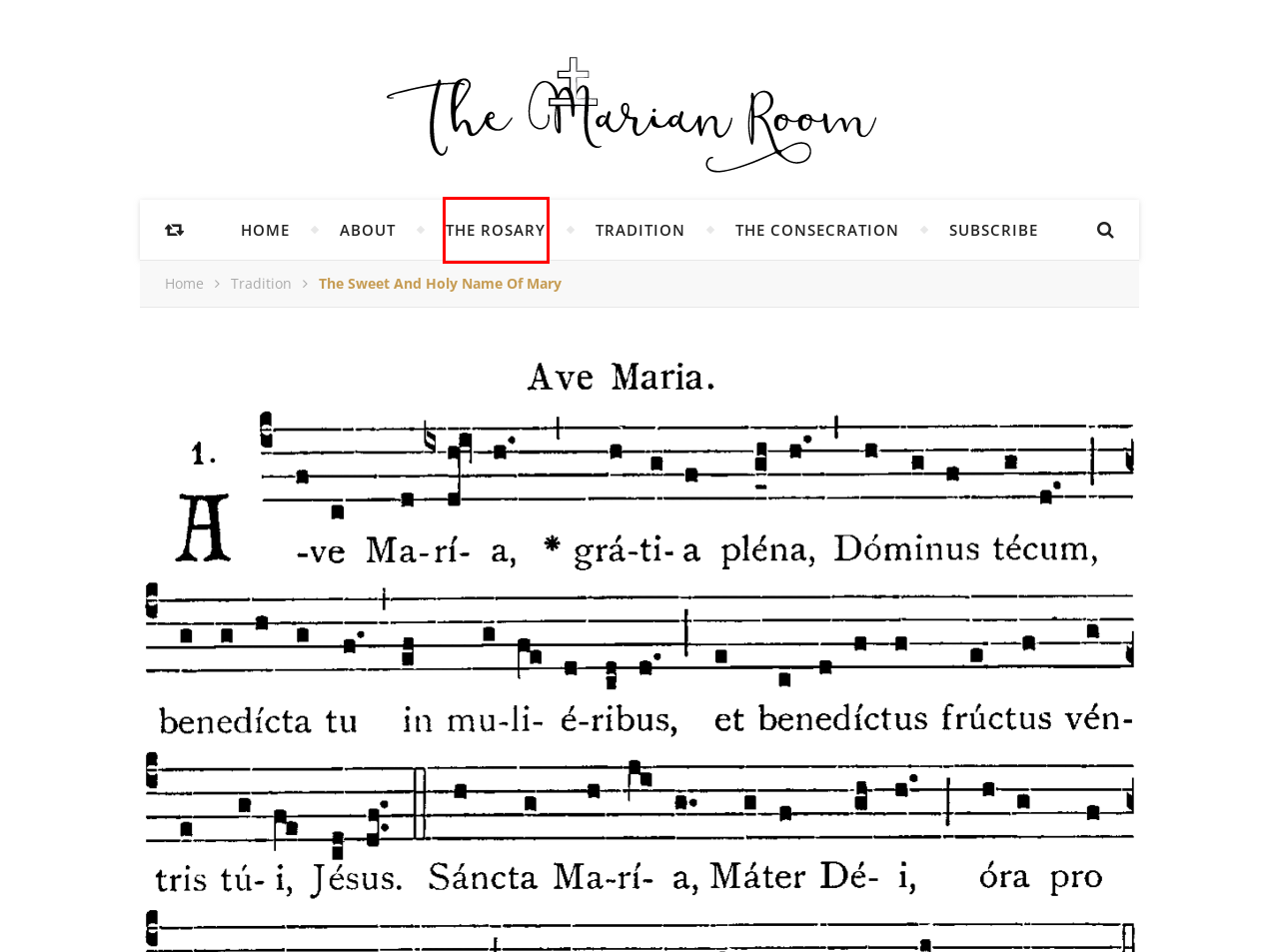Analyze the given webpage screenshot and identify the UI element within the red bounding box. Select the webpage description that best matches what you expect the new webpage to look like after clicking the element. Here are the candidates:
A. The Cross and The Tower of Ivory – The Marian Room
B. The Consecration – The Marian Room
C. Tradition – The Marian Room
D. Subscribe to The Marian Room – The Marian Room
E. The Rosary – The Marian Room
F. Spending Time with Pope St. Pius X – The Marian Room
G. About the Marian Room – The Marian Room
H. The Marian Room

E